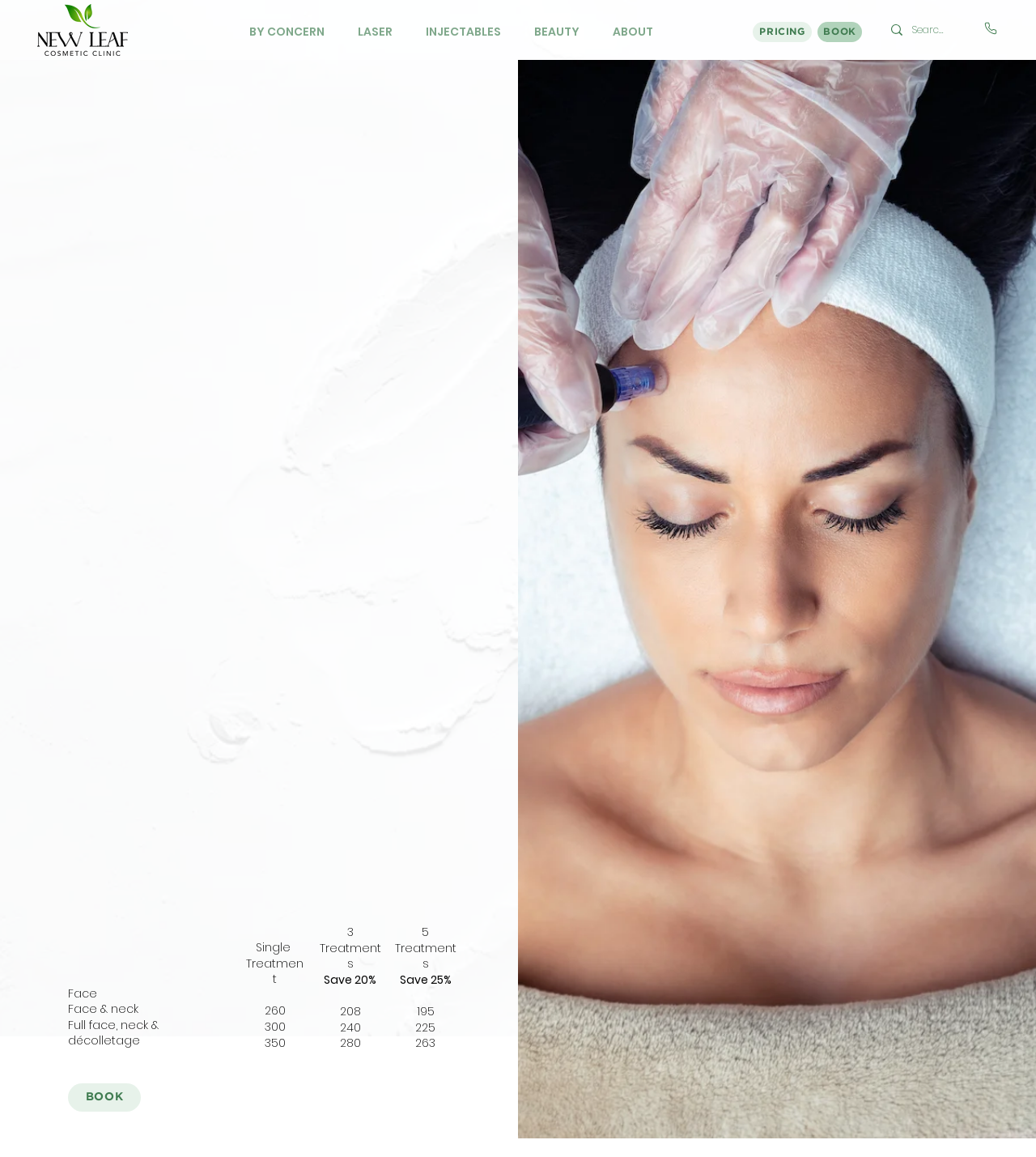How many treatments are recommended?
Provide a one-word or short-phrase answer based on the image.

4-6 treatments